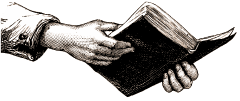Describe all significant details and elements found in the image.

The image depicts a vintage illustration of a pair of hands holding an open book, suggesting themes of knowledge, learning, and the pursuit of truth. This artwork reflects the emphasis on scholarship and study, resonating with the accompanying text from 2 Timothy 2:15, which highlights the importance of presenting oneself as an approved worker, adept at rightly handling the word of truth. The image complements a section on the blog focused on downloadable resources, encouraging users to explore educational materials that align with biblical teachings. This representation underscores the value placed on diligent study and the connection between faith and intellectual growth.